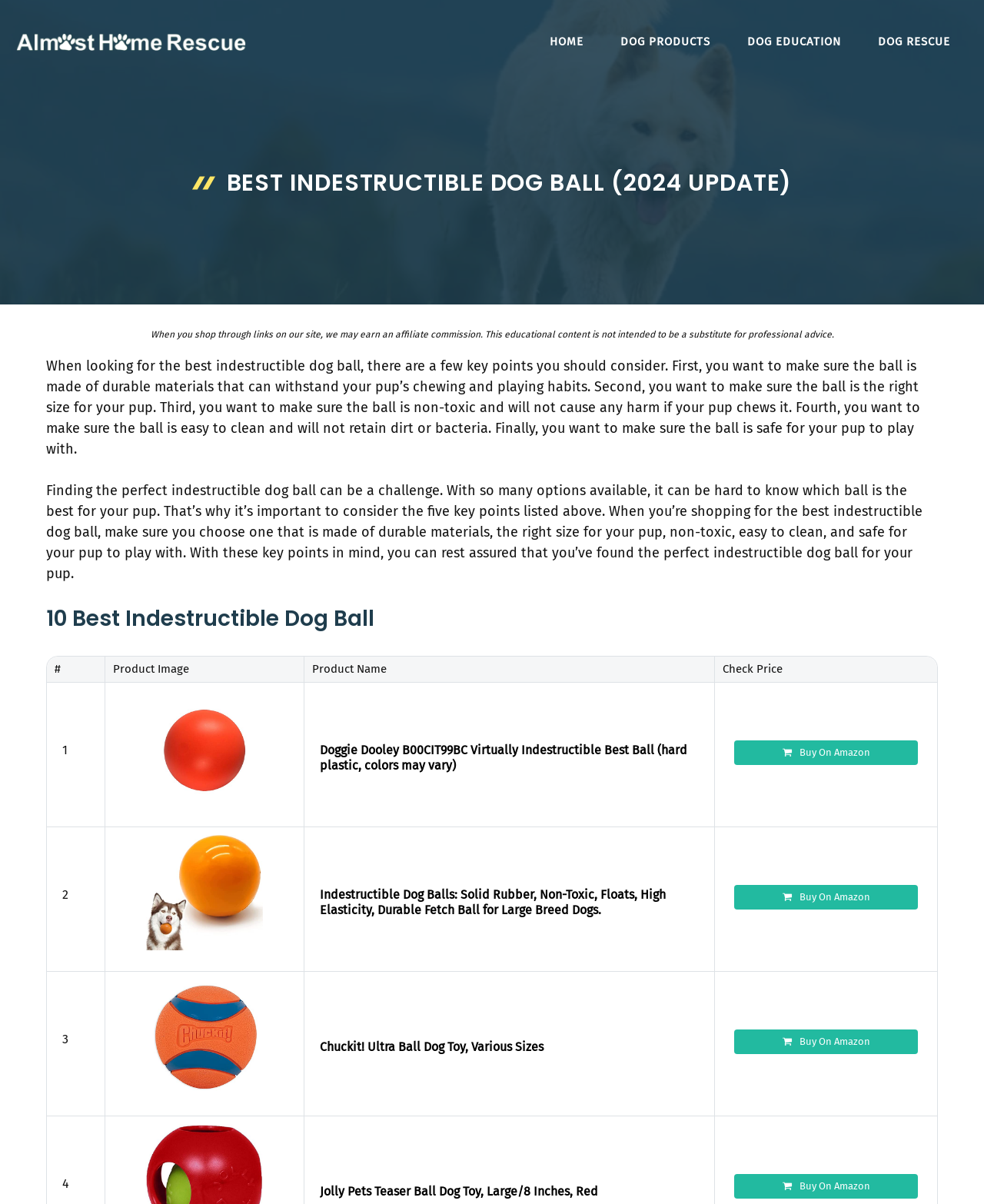Answer this question using a single word or a brief phrase:
What is the purpose of considering the five key points when shopping for an indestructible dog ball?

To find the perfect ball for your pup